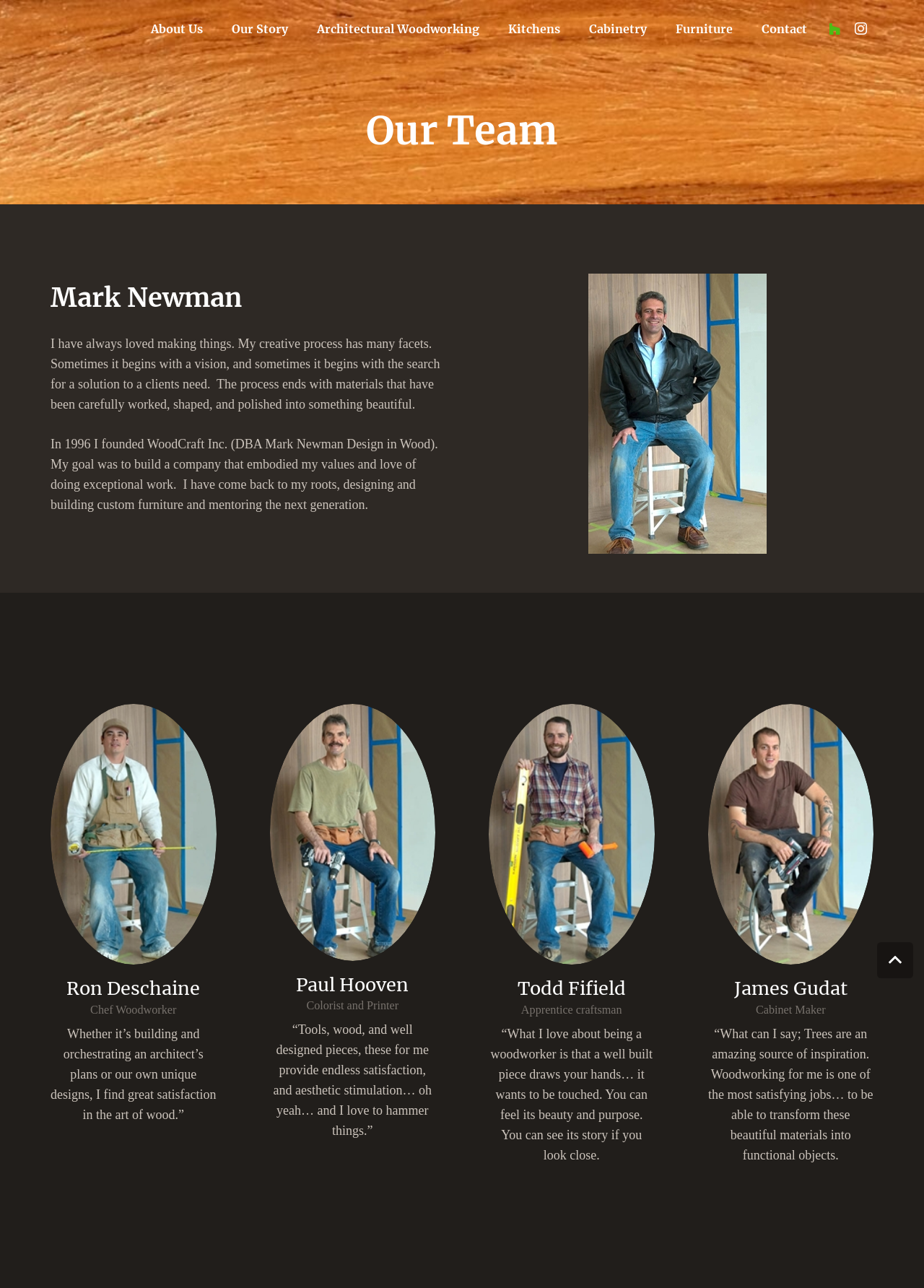Please determine the bounding box coordinates of the area that needs to be clicked to complete this task: 'Click on About Us'. The coordinates must be four float numbers between 0 and 1, formatted as [left, top, right, bottom].

[0.148, 0.008, 0.235, 0.036]